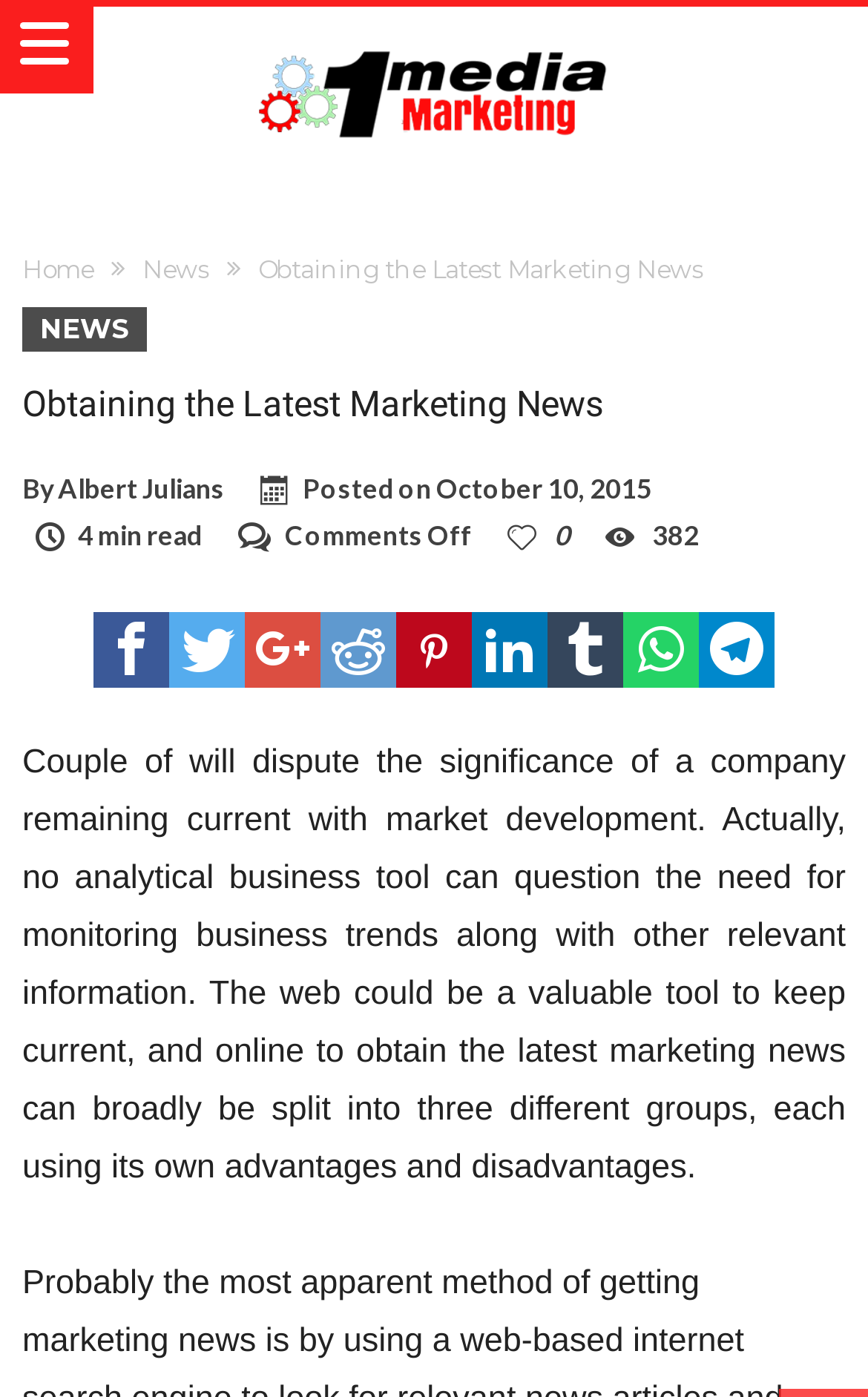Please locate and generate the primary heading on this webpage.

Obtaining the Latest Marketing News